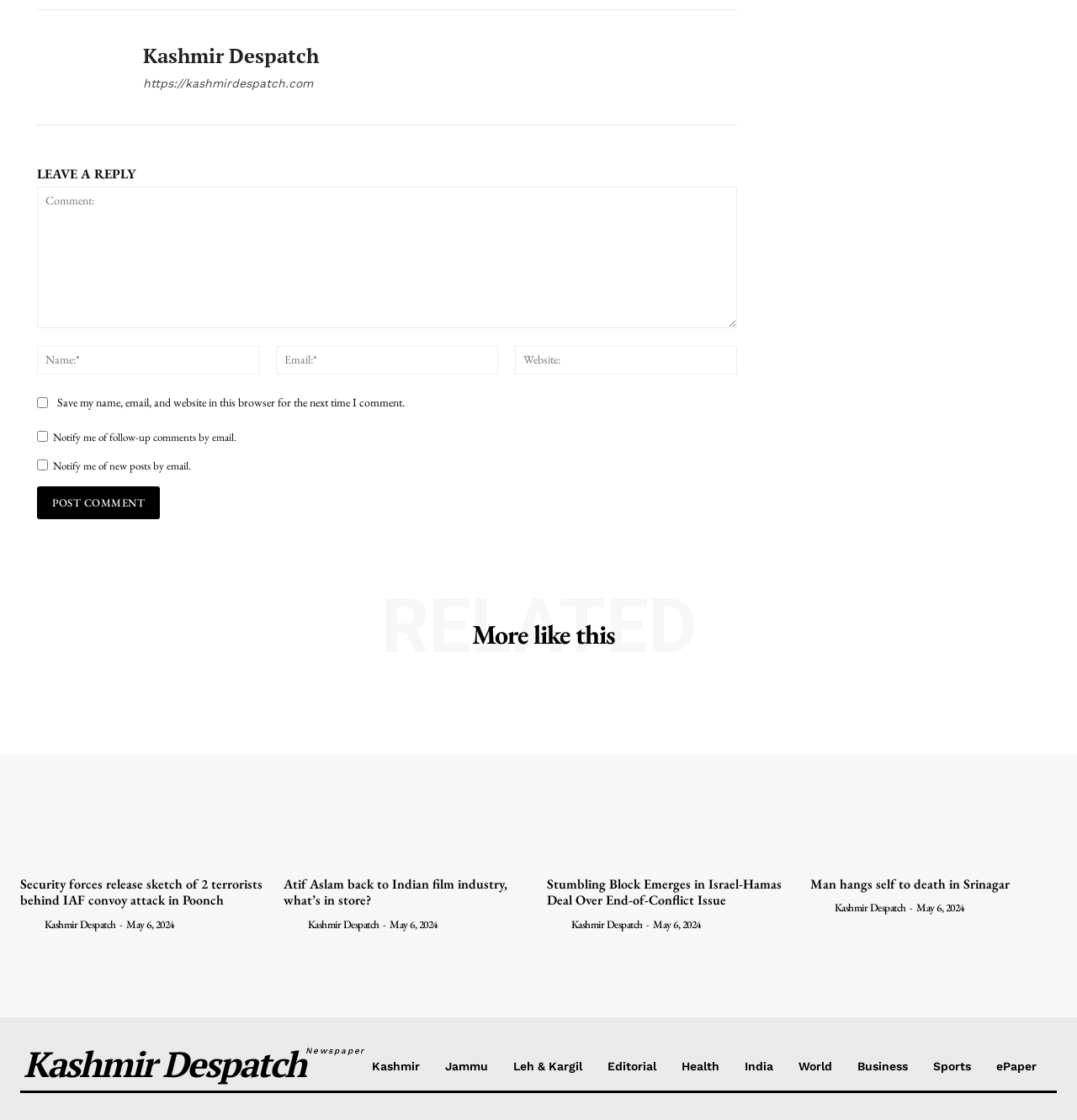Find the bounding box coordinates of the area to click in order to follow the instruction: "Click on the 'Kashmir Despatch Newspaper' link".

[0.022, 0.931, 0.241, 0.969]